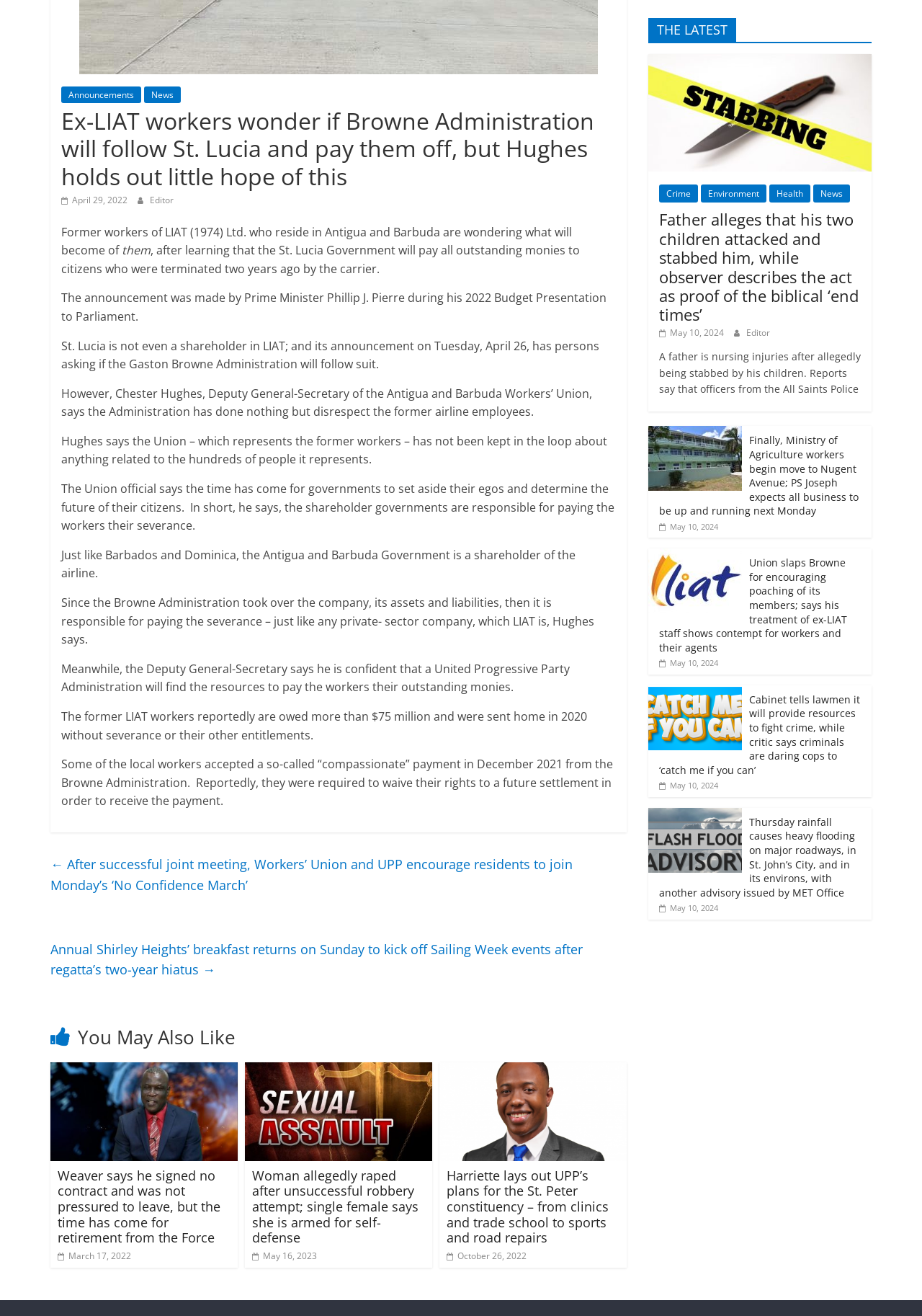Please determine the bounding box coordinates for the UI element described as: "May 10, 2024May 10, 2024".

[0.715, 0.248, 0.785, 0.257]